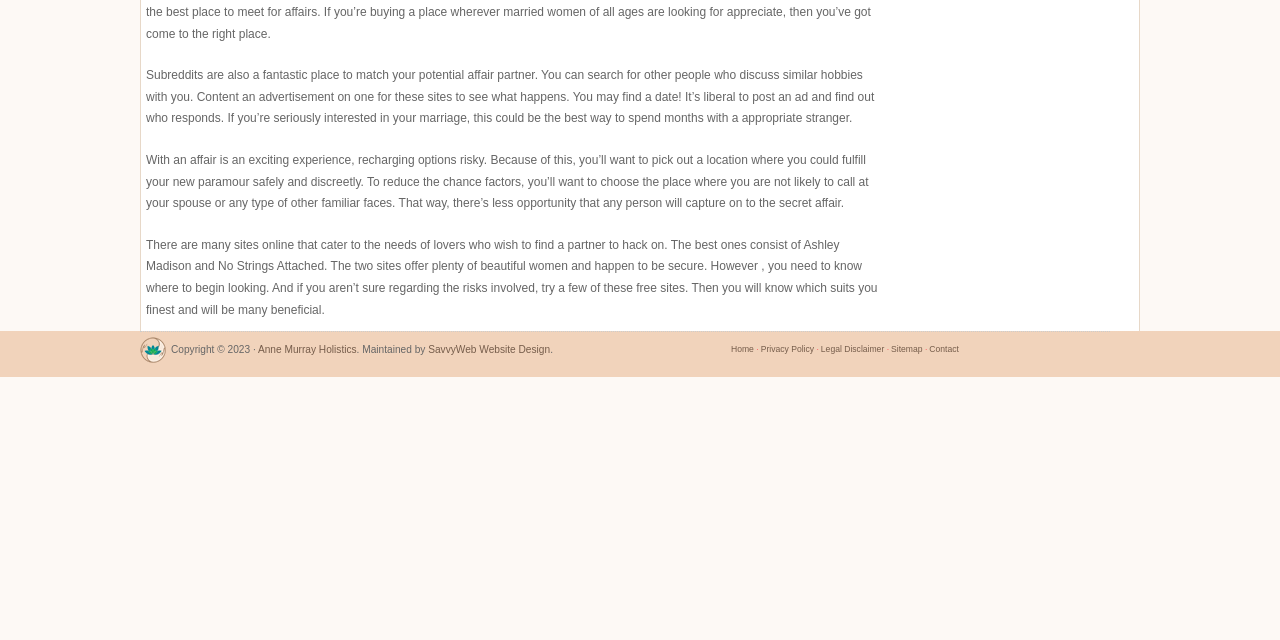Given the following UI element description: "Anne Murray Holistics", find the bounding box coordinates in the webpage screenshot.

[0.202, 0.538, 0.279, 0.555]